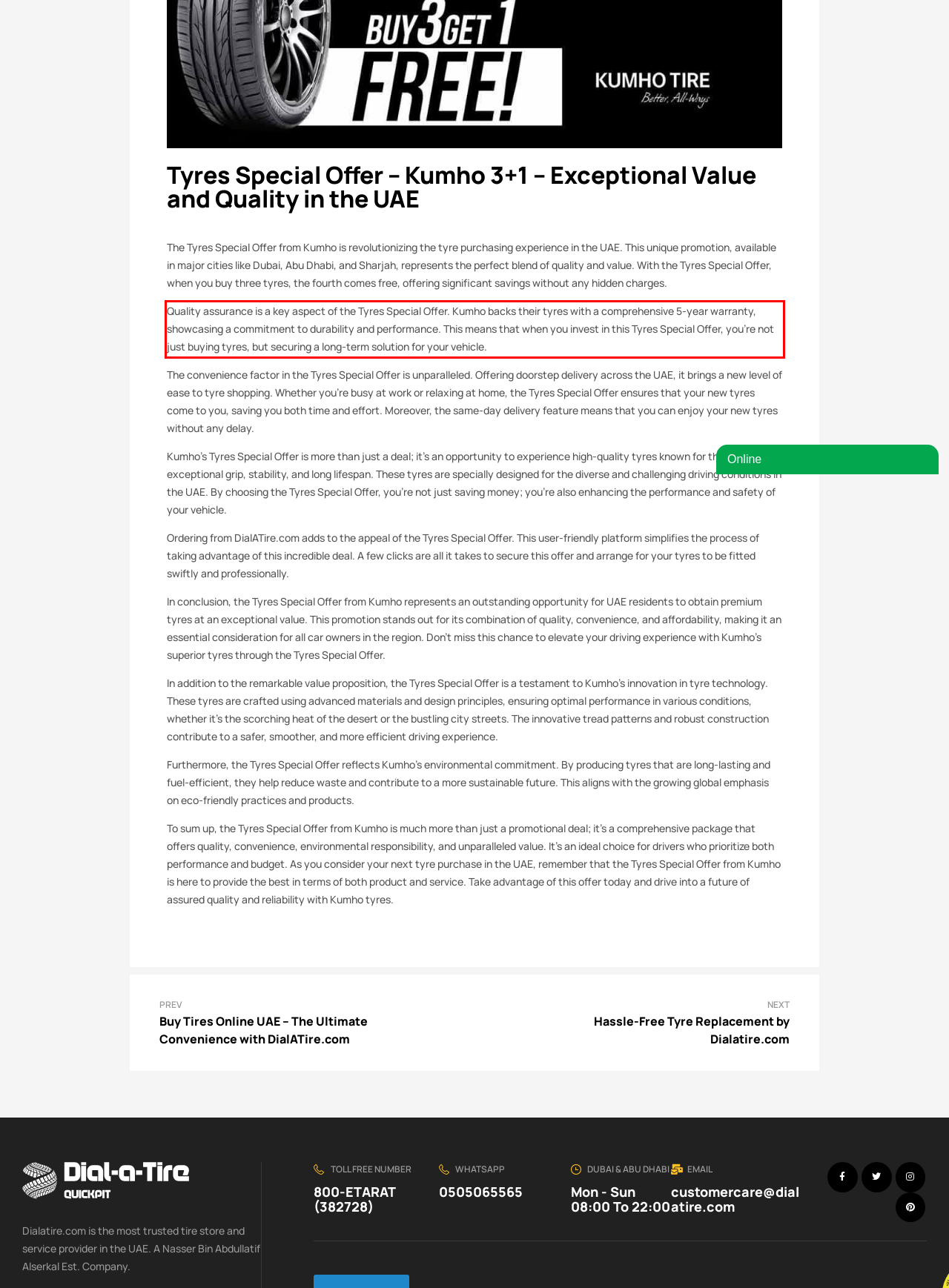Locate the red bounding box in the provided webpage screenshot and use OCR to determine the text content inside it.

Quality assurance is a key aspect of the Tyres Special Offer. Kumho backs their tyres with a comprehensive 5-year warranty, showcasing a commitment to durability and performance. This means that when you invest in this Tyres Special Offer, you’re not just buying tyres, but securing a long-term solution for your vehicle.